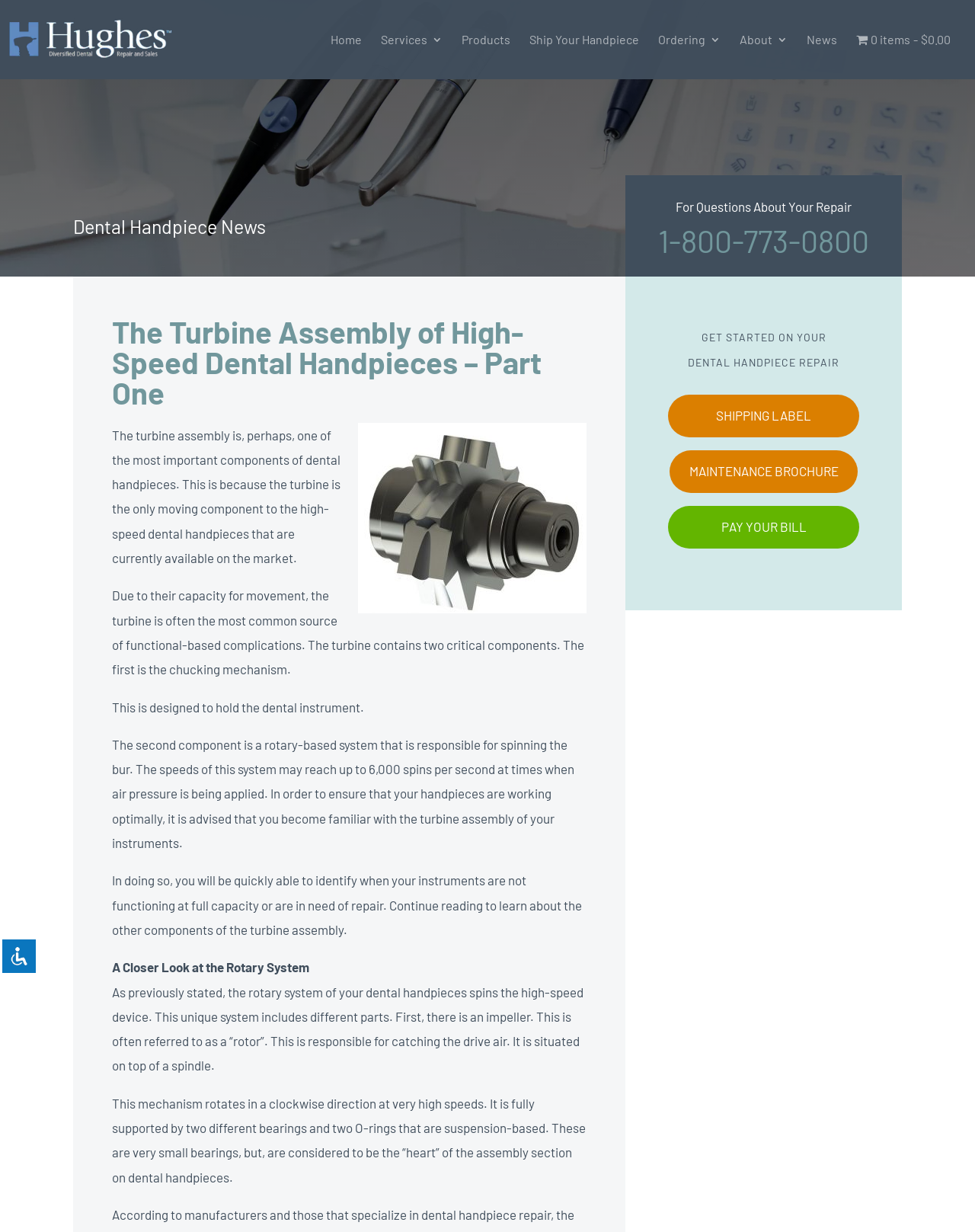Refer to the image and offer a detailed explanation in response to the question: What is the phone number for questions about repair?

I found the phone number by looking at the text 'For Questions About Your Repair' and the link next to it, which displays the phone number.